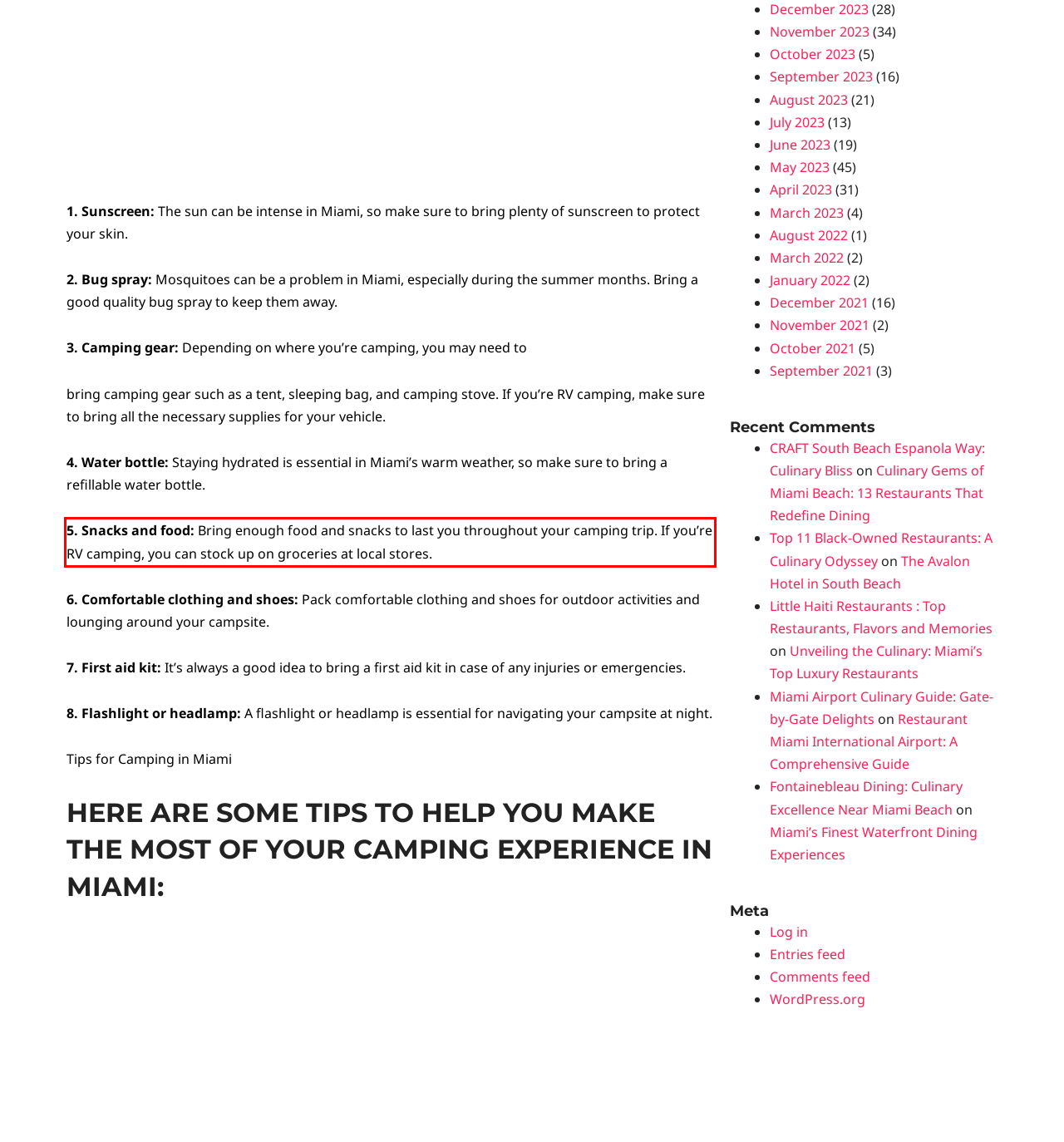Within the screenshot of the webpage, locate the red bounding box and use OCR to identify and provide the text content inside it.

5. Snacks and food: Bring enough food and snacks to last you throughout your camping trip. If you’re RV camping, you can stock up on groceries at local stores.